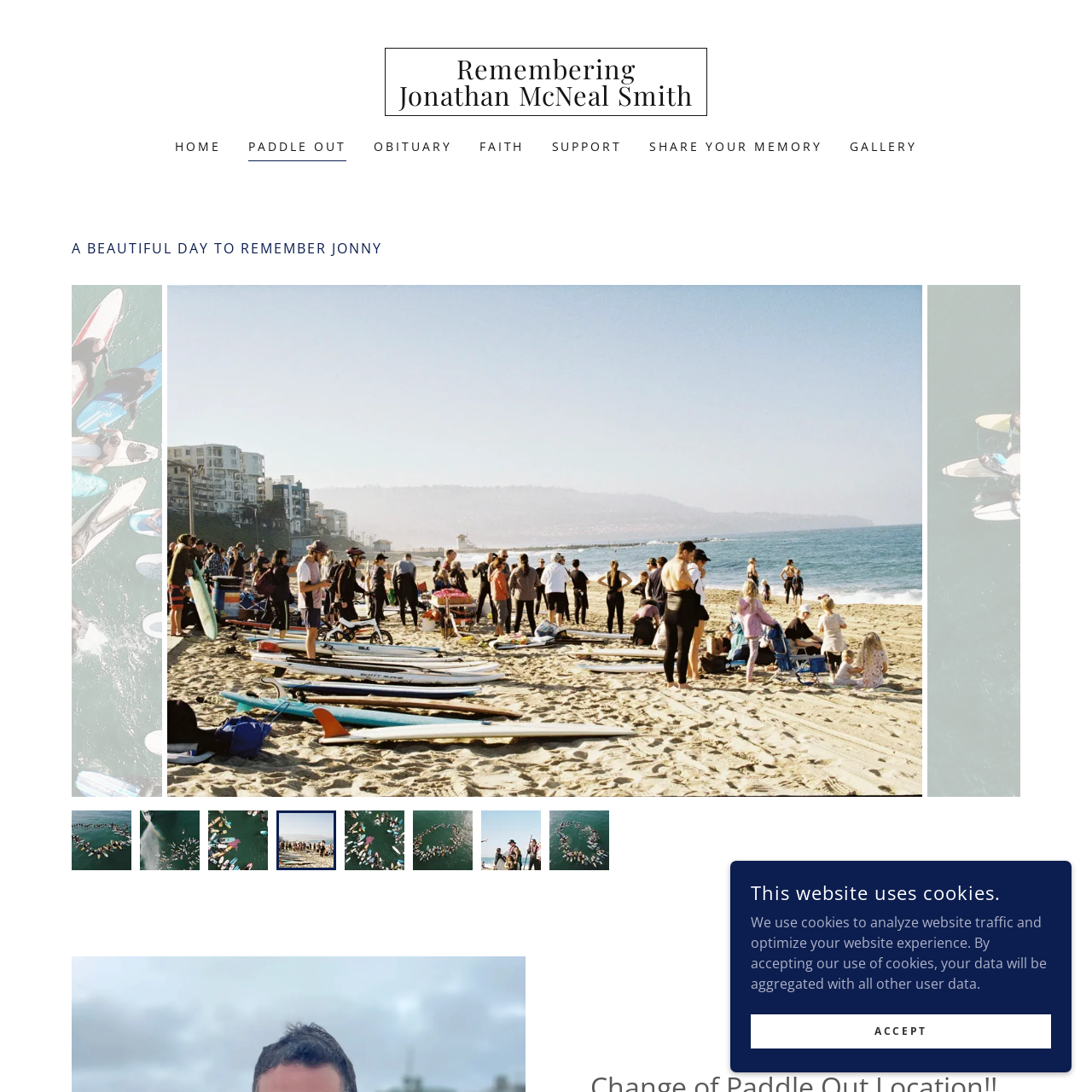View the element within the red boundary, What is the purpose of the gathering? 
Deliver your response in one word or phrase.

To honor memories